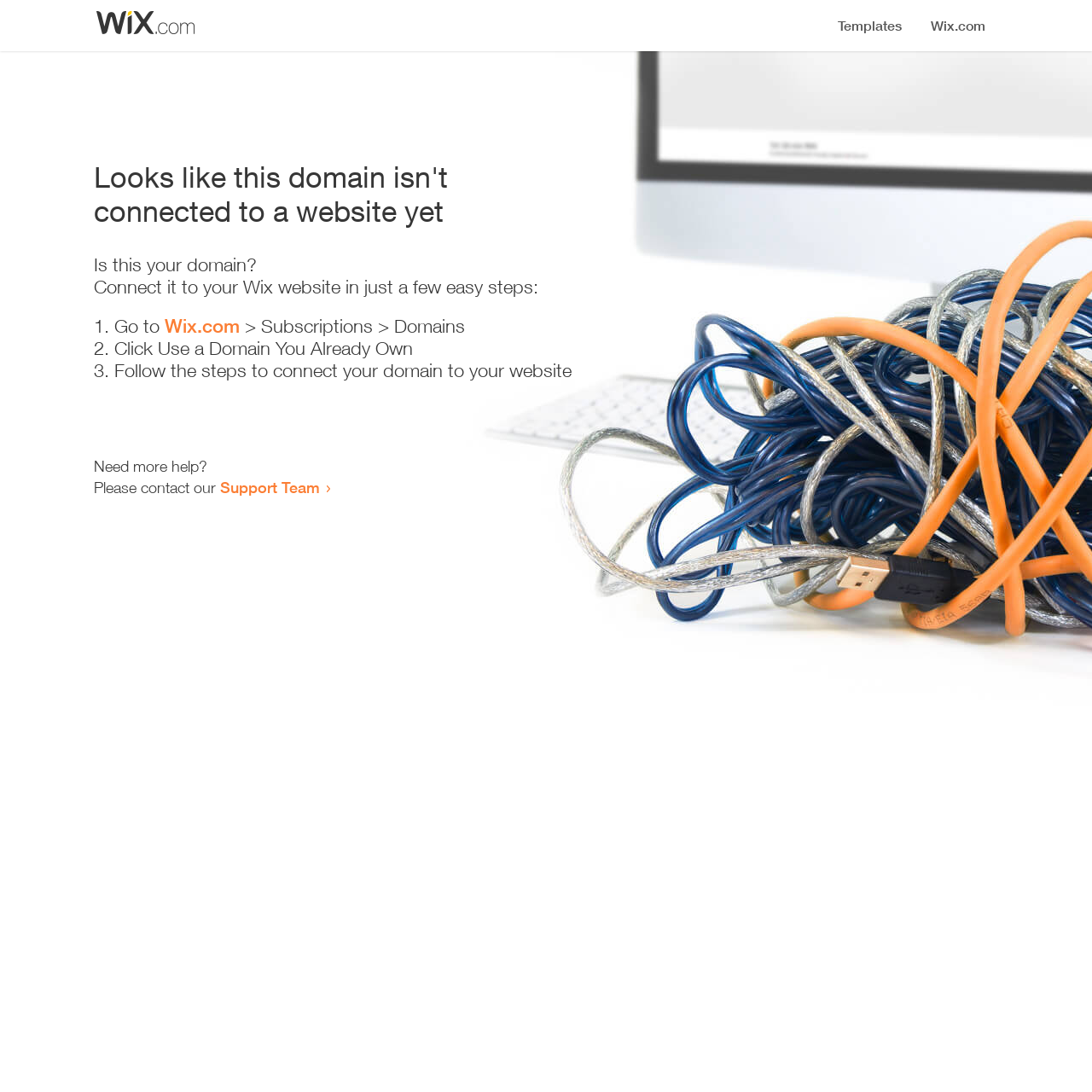What is the purpose of the provided steps?
Based on the visual details in the image, please answer the question thoroughly.

The webpage provides a series of steps with the instruction 'Follow the steps to connect your domain to your website', indicating that the purpose of the provided steps is to connect the domain to the website.